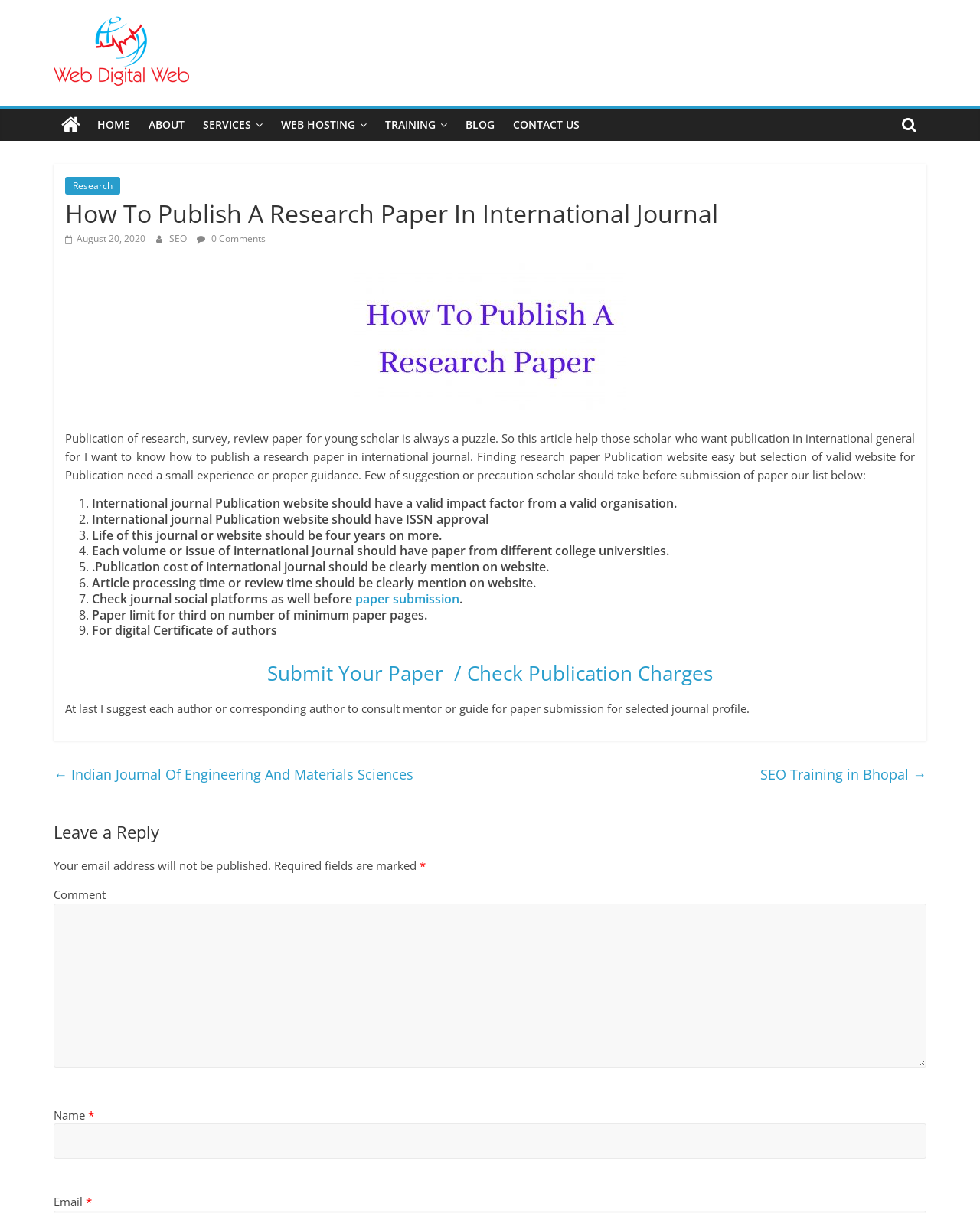Please identify the bounding box coordinates of the area I need to click to accomplish the following instruction: "Submit your paper or check publication charges".

[0.273, 0.544, 0.727, 0.566]